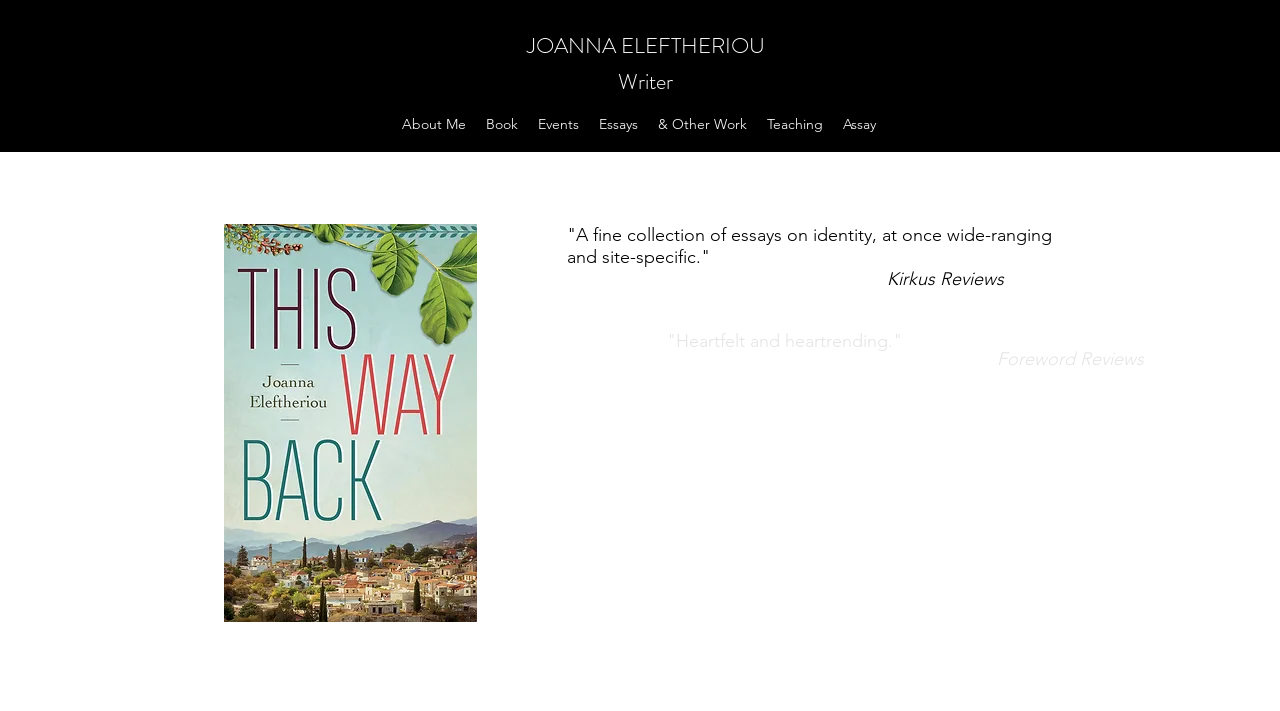Give a detailed account of the webpage's layout and content.

The webpage is the personal website of Joanna Eleftheriou, a writer. At the top of the page, there is a large heading with her name, "JOANNA ELEFTHERIOU", which is also a link. Below this, there is a smaller heading that describes her profession, "Writer".

To the left of the page, there is a navigation menu labeled "Site" that contains several links, including "About Me", "Book", "Events", "Essays", "& Other Work", "Teaching", and "Assay". These links are arranged horizontally and are evenly spaced.

On the right side of the page, there is a large image of a book cover, "joanna book cover this way back.jpg", which takes up most of the vertical space. Below the image, there is a link to "Buy the book" with a call-to-action text "BUY THE BOOK".

There are several blocks of text on the page, including a quote from a book review that describes Joanna's writing as "A fine collection of essays on identity, at once wide-ranging and...". This quote is attributed to Kirkus Reviews. Below this, there is another quote from Foreword Reviews that describes her writing as "Heartfelt and heartrending".

Further down the page, there is a longer passage of text that describes Joanna's book, "This Way Back", which is a collection of essays that explore themes of immigration, bicultural identity, sexual orientation, and landscape. This passage is attributed to Sonya Huber, author of "Pain Woman Takes Your Keys and Other Essays from a Nervous System".